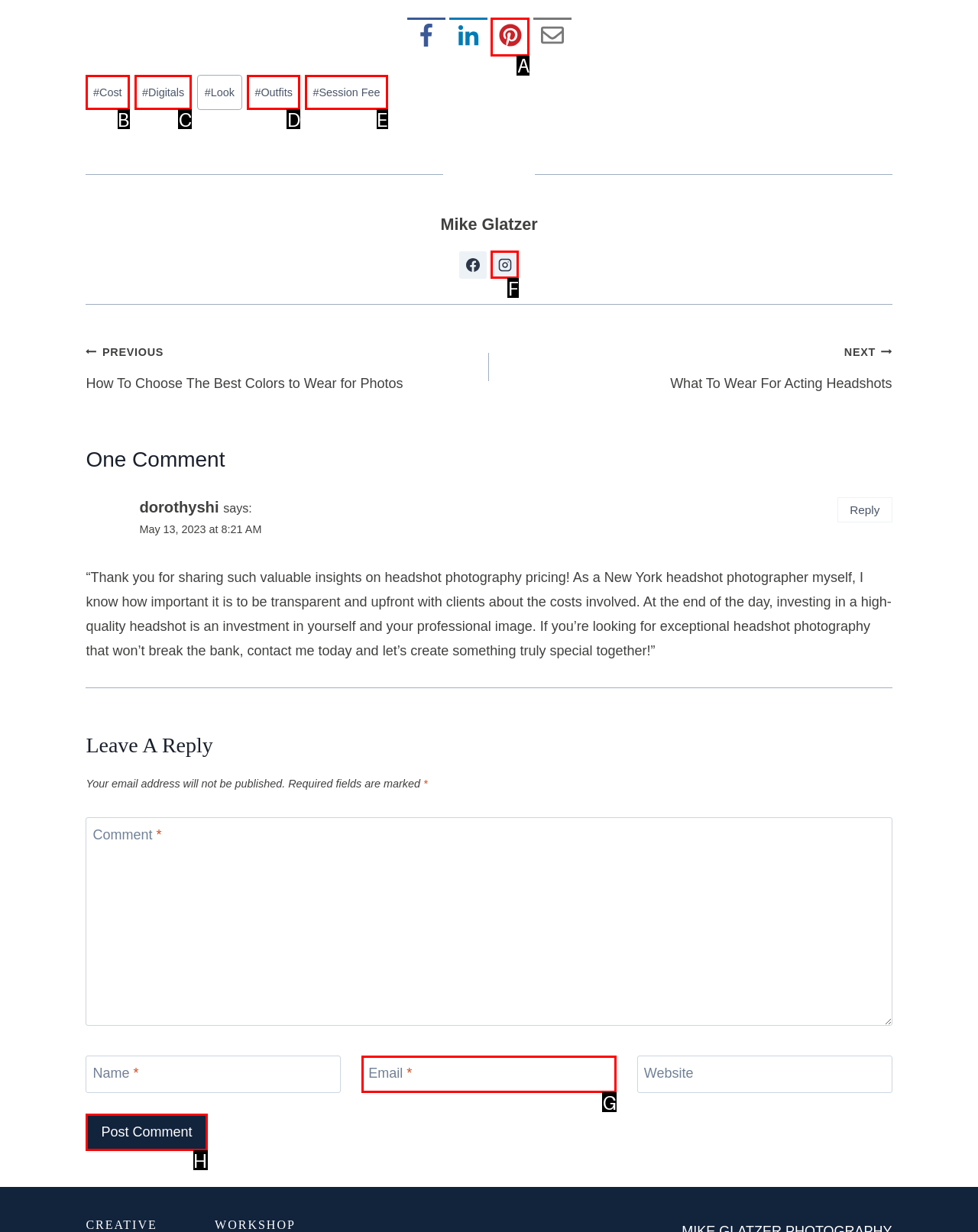Which UI element's letter should be clicked to achieve the task: Click on the Post Comment button
Provide the letter of the correct choice directly.

H